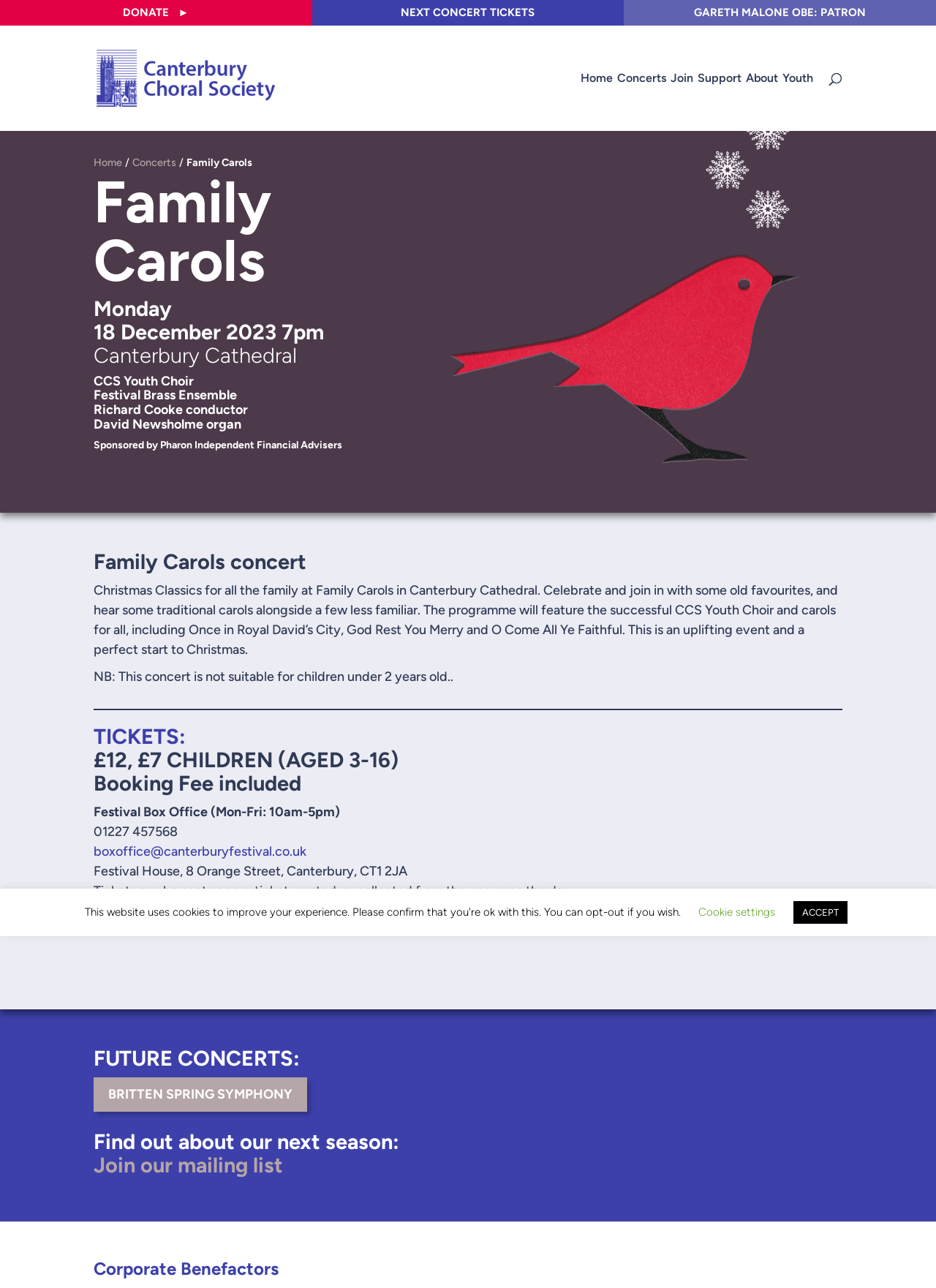Answer succinctly with a single word or phrase:
What is the date of the Family Carols concert?

Monday 18 December 2023